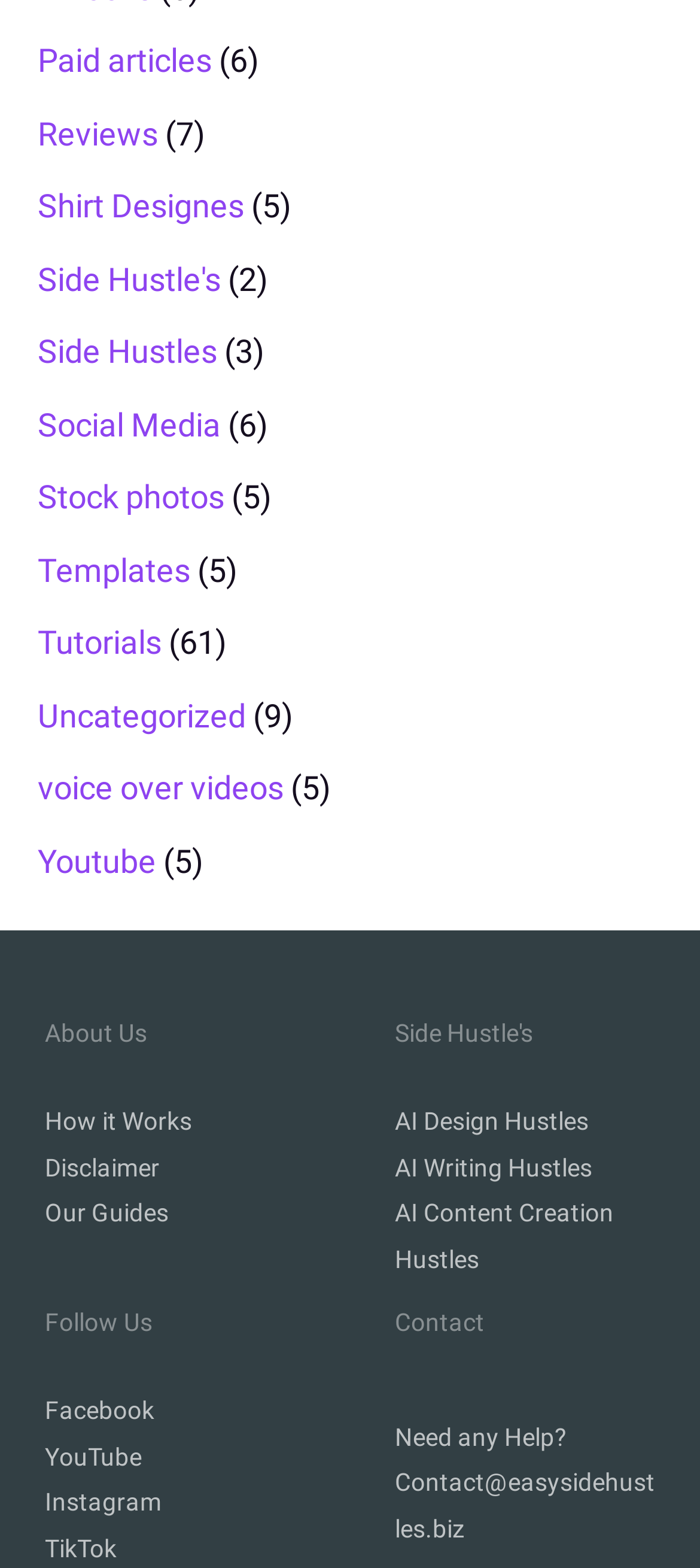Can you determine the bounding box coordinates of the area that needs to be clicked to fulfill the following instruction: "Follow on Facebook"?

[0.064, 0.891, 0.221, 0.909]